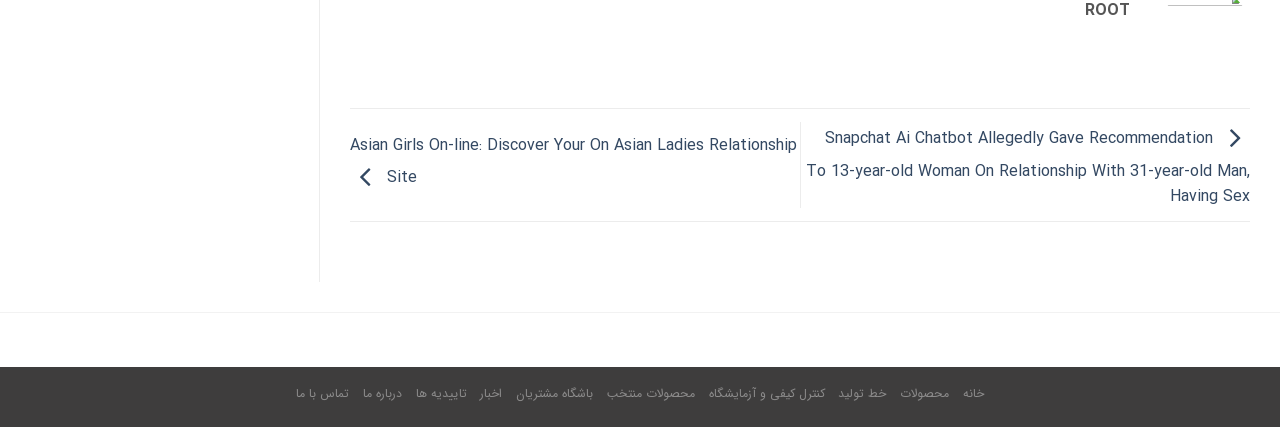Find the bounding box coordinates of the element you need to click on to perform this action: 'Visit Our Publications page'. The coordinates should be represented by four float values between 0 and 1, in the format [left, top, right, bottom].

None